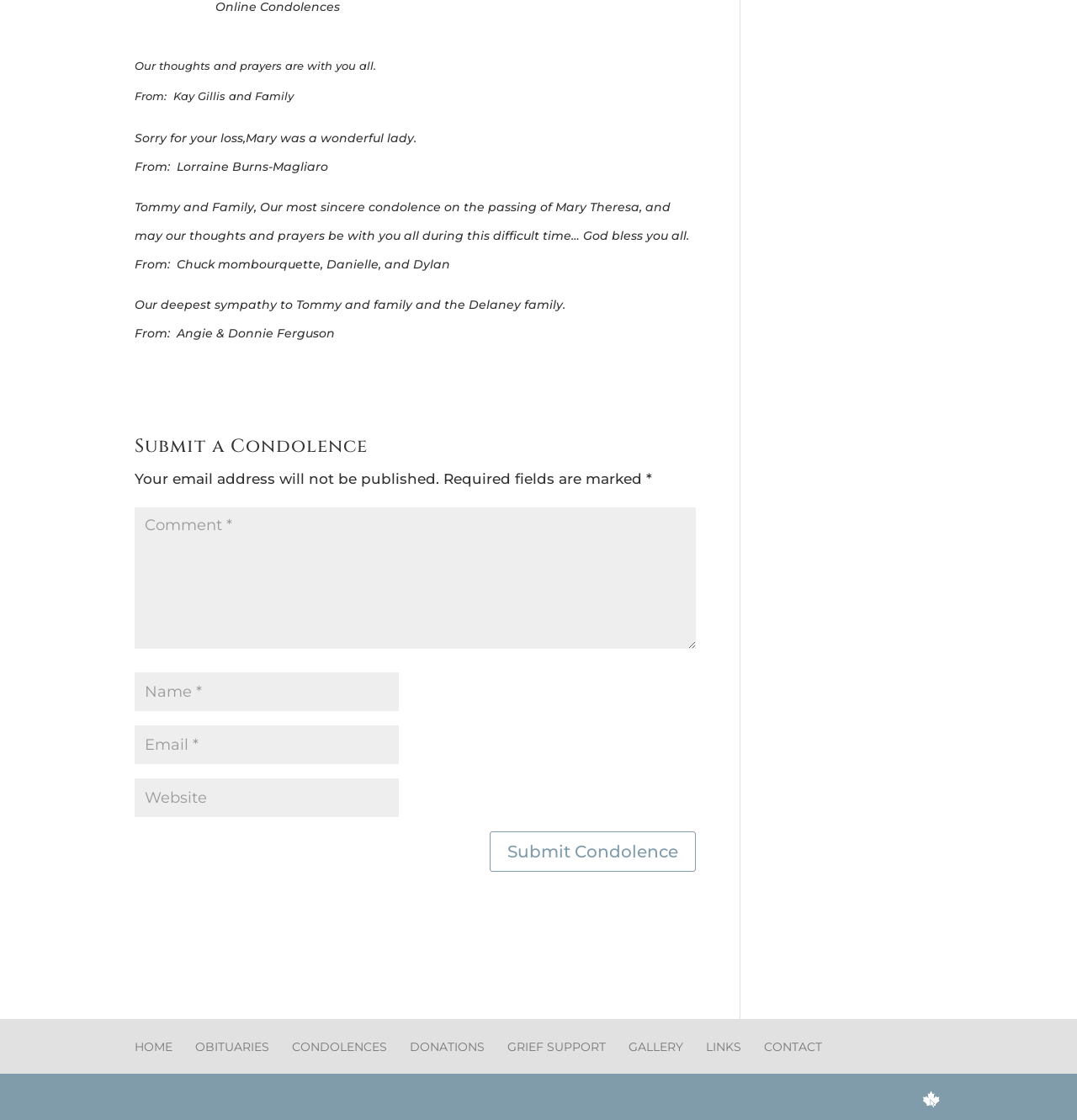Determine the bounding box coordinates of the target area to click to execute the following instruction: "Click on the Submit Condolence button."

[0.455, 0.742, 0.646, 0.778]